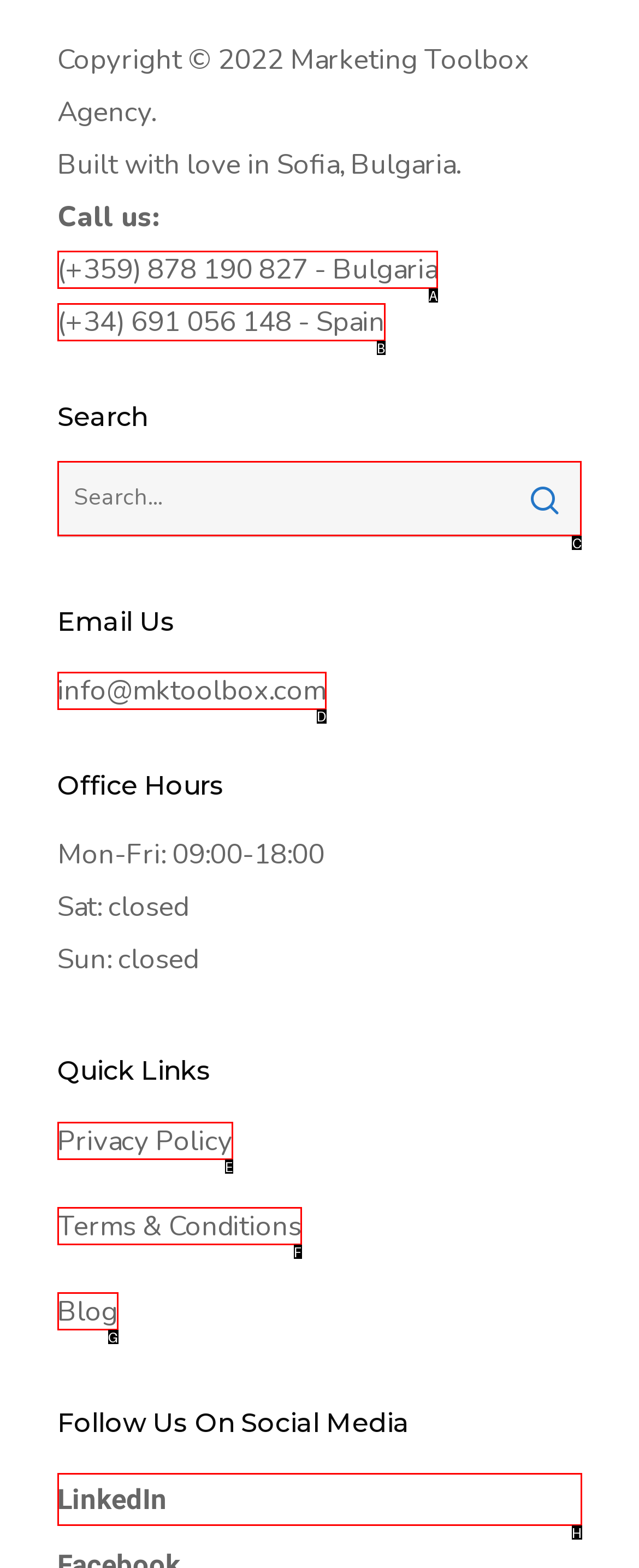Specify the letter of the UI element that should be clicked to achieve the following: Search for something
Provide the corresponding letter from the choices given.

C